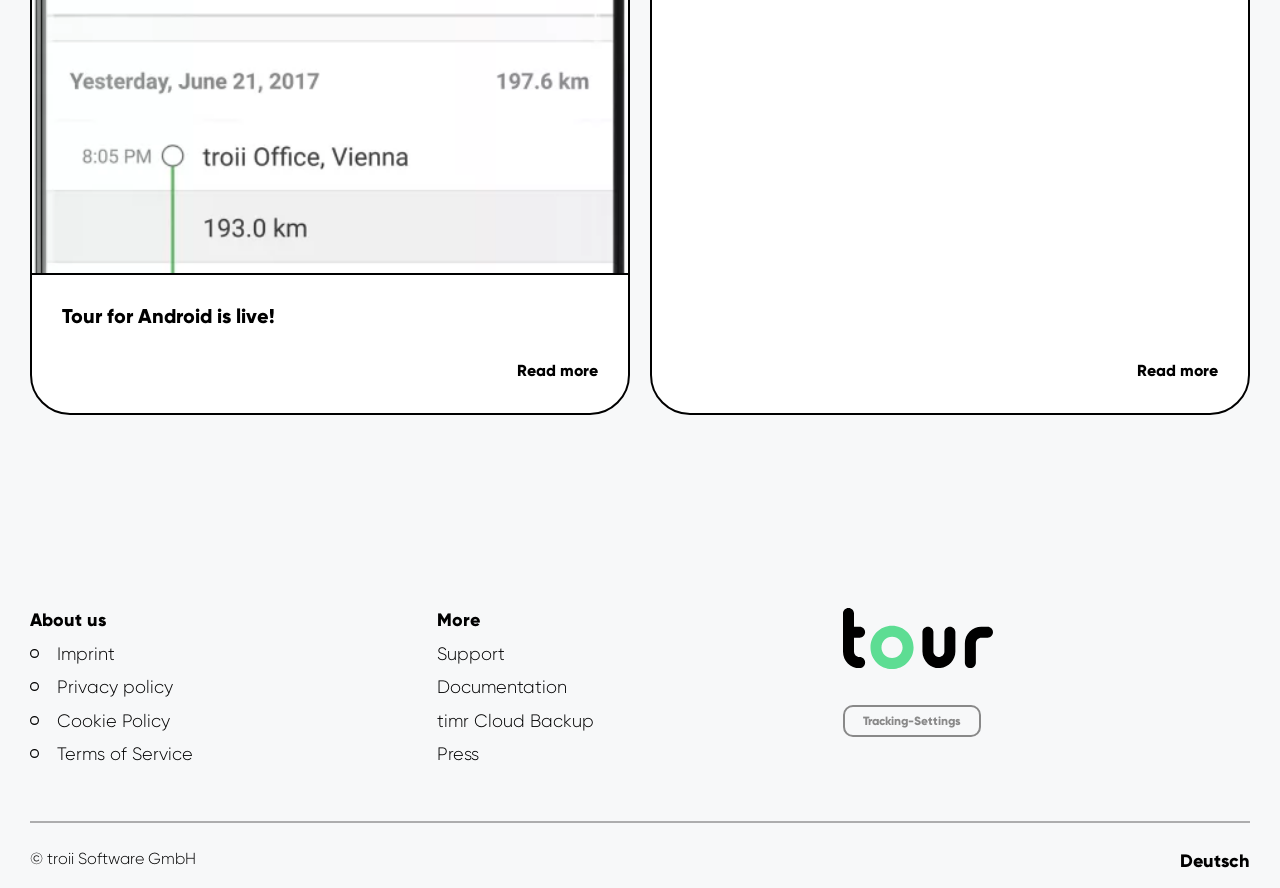Can you identify the bounding box coordinates of the clickable region needed to carry out this instruction: 'Learn about imprint'? The coordinates should be four float numbers within the range of 0 to 1, stated as [left, top, right, bottom].

[0.045, 0.724, 0.09, 0.748]